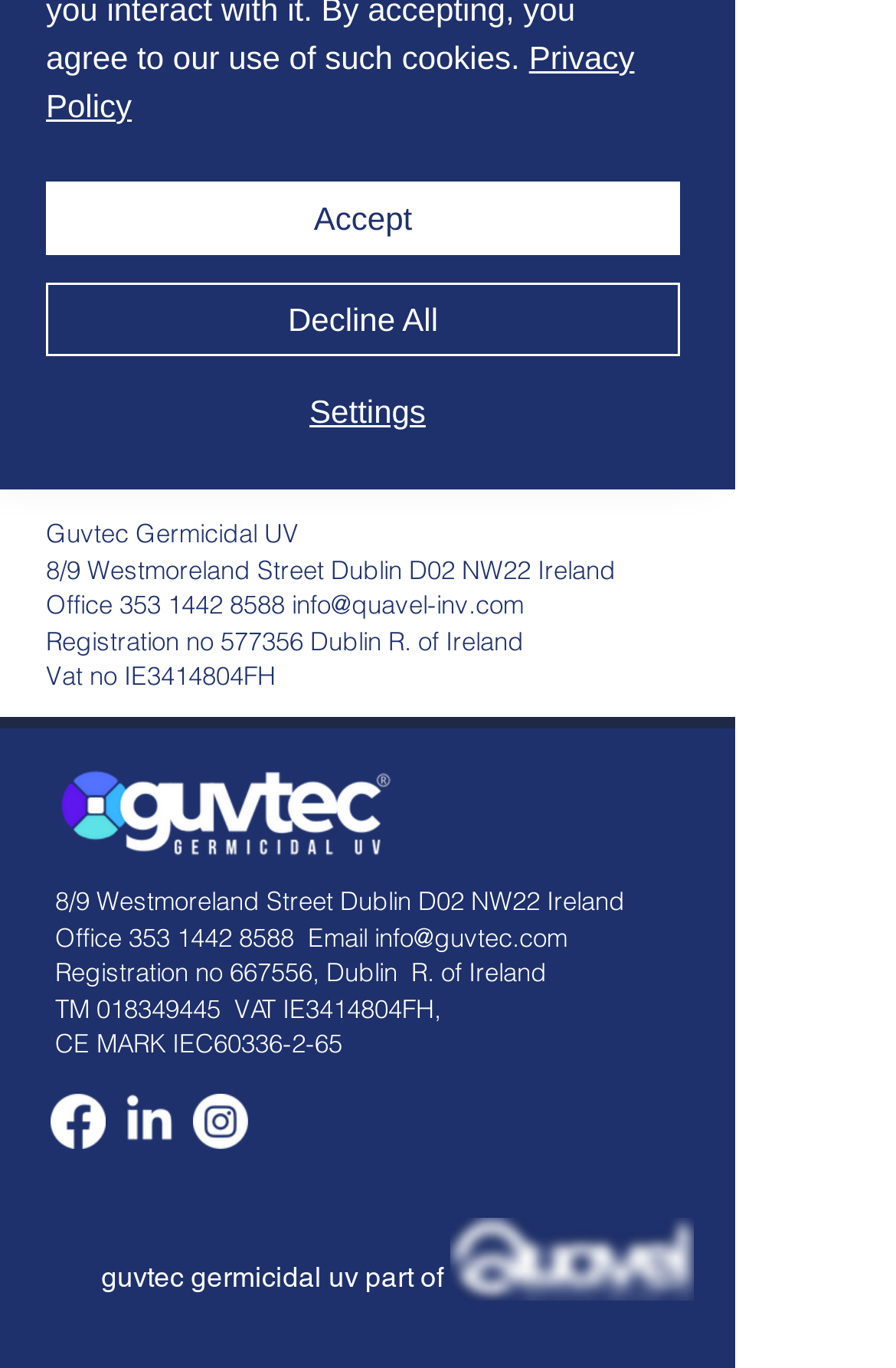Identify the bounding box for the given UI element using the description provided. Coordinates should be in the format (top-left x, top-left y, bottom-right x, bottom-right y) and must be between 0 and 1. Here is the description: Request Estimate

None